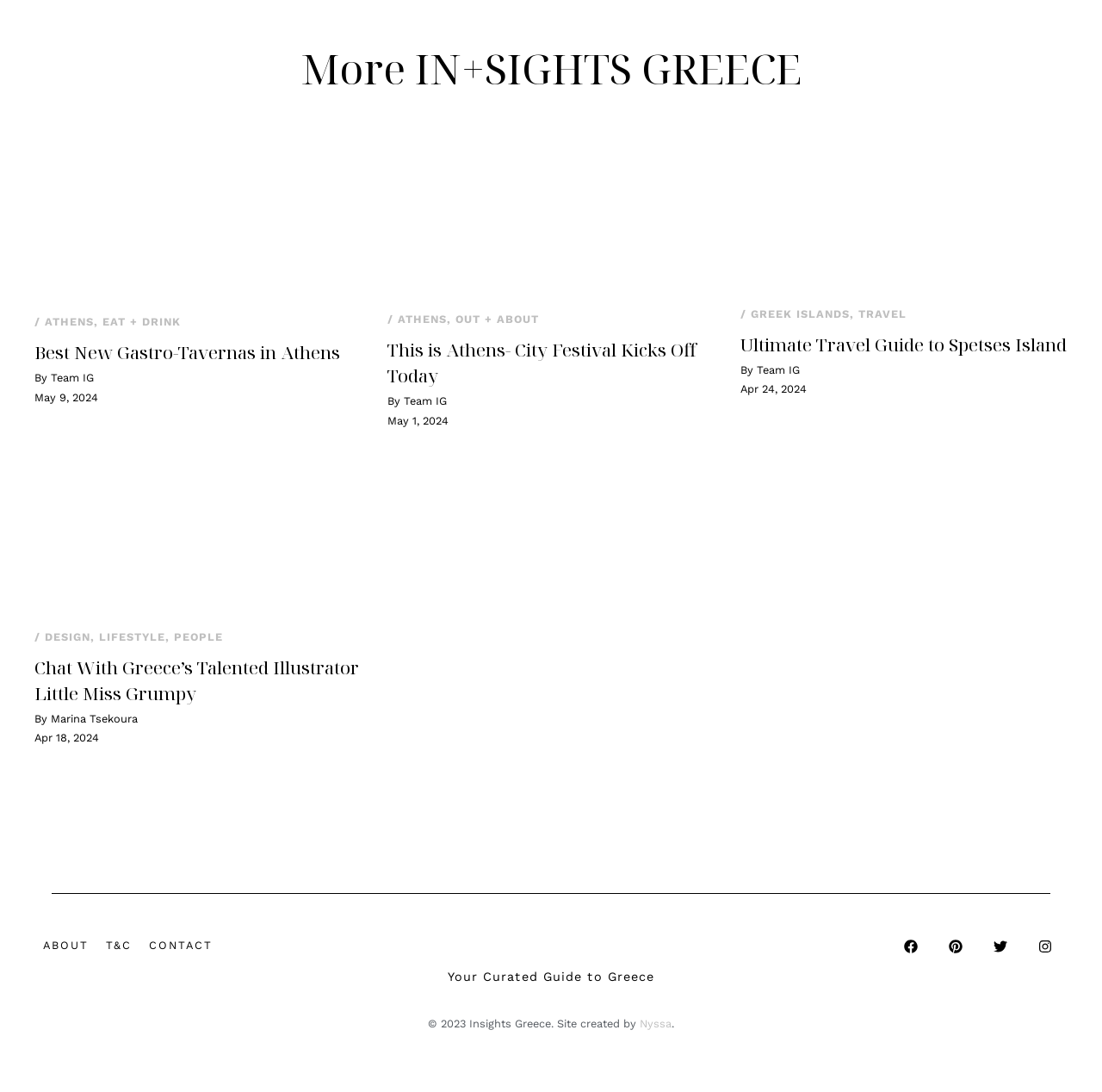Please find the bounding box coordinates of the clickable region needed to complete the following instruction: "Visit the ABOUT page". The bounding box coordinates must consist of four float numbers between 0 and 1, i.e., [left, top, right, bottom].

[0.039, 0.854, 0.08, 0.878]